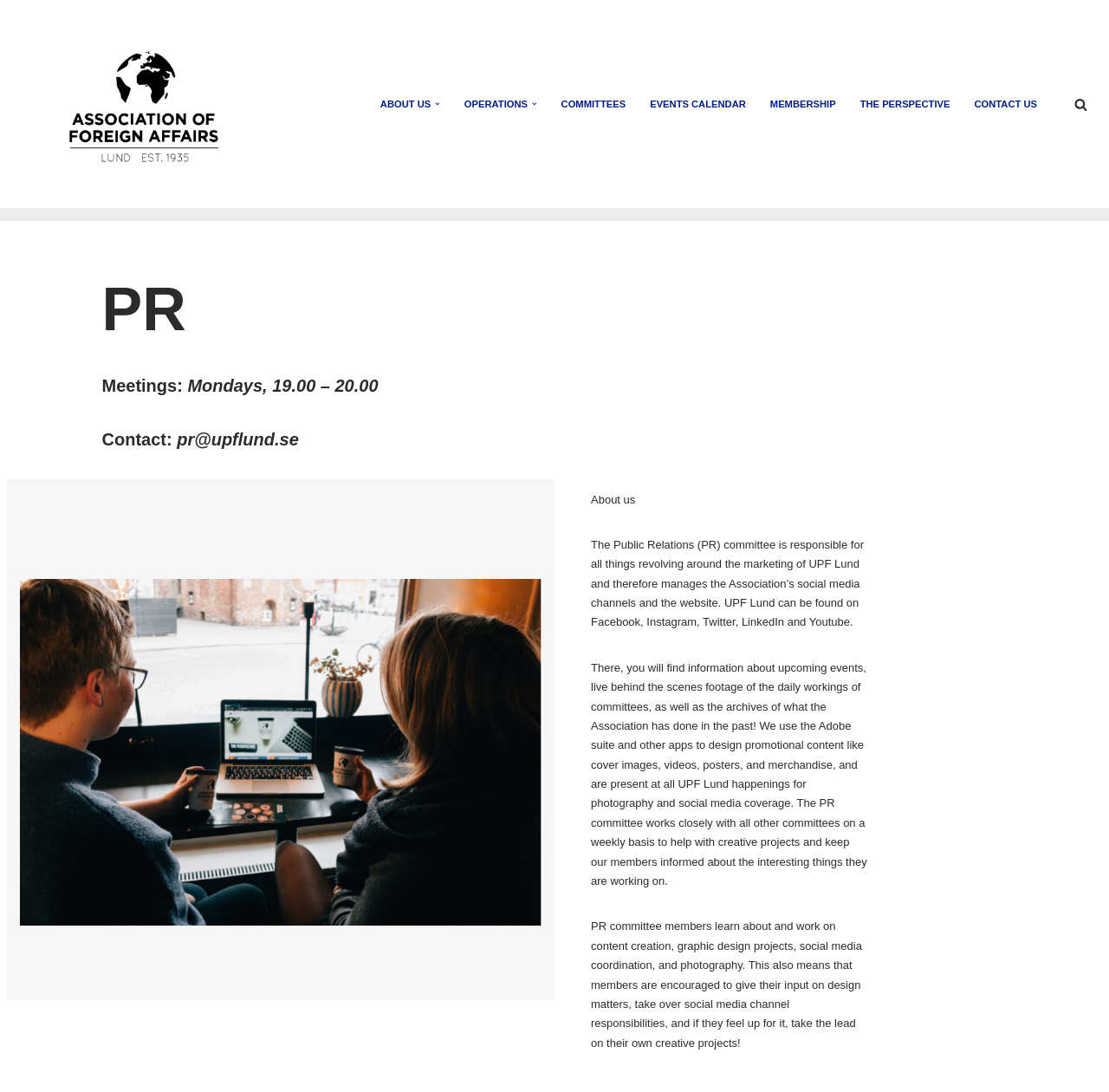Determine the bounding box coordinates for the area that should be clicked to carry out the following instruction: "Go to the 'CONTACT US' page".

[0.879, 0.087, 0.935, 0.103]